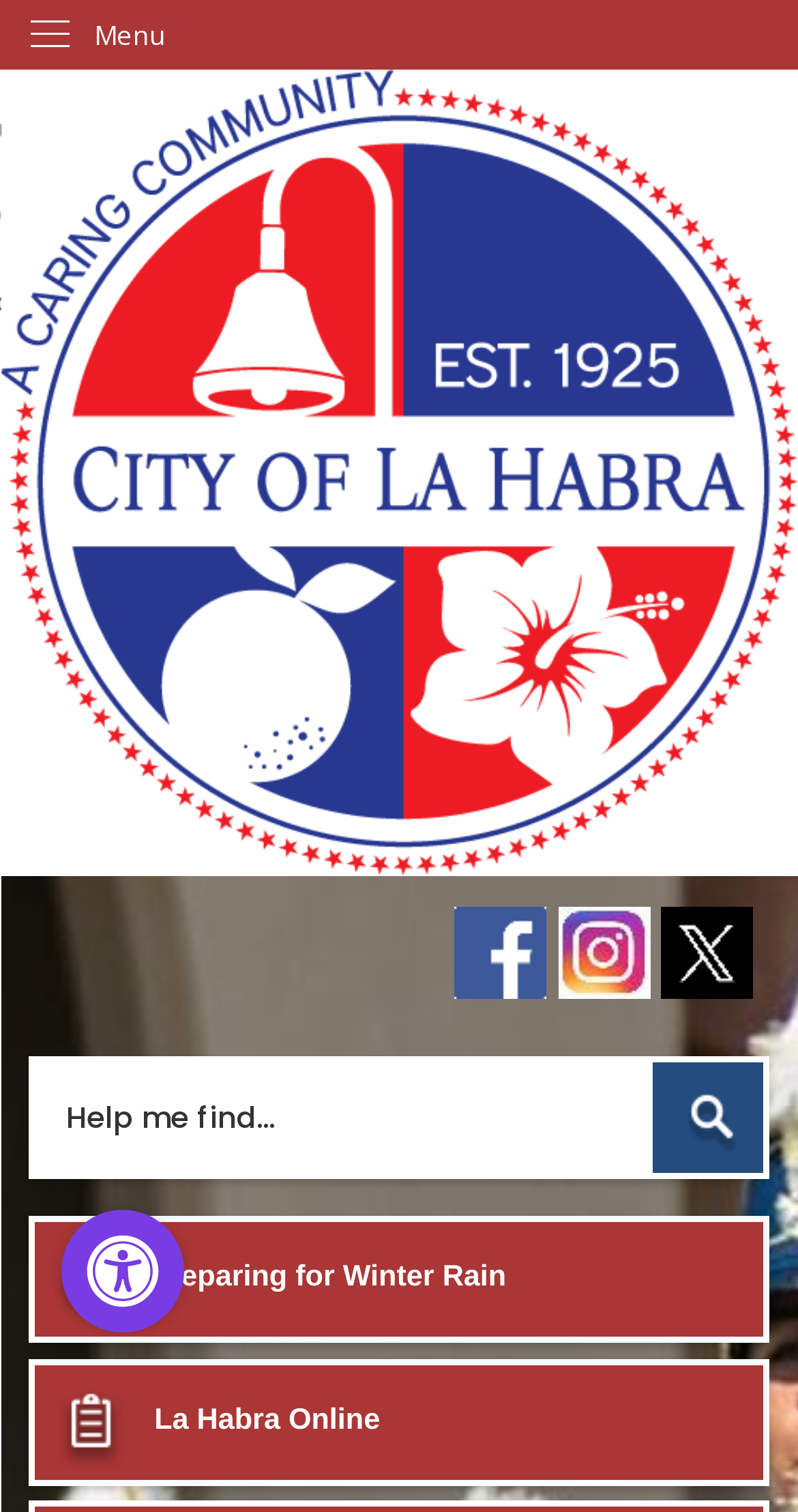How many links open in a new window? Based on the image, give a response in one word or a short phrase.

2